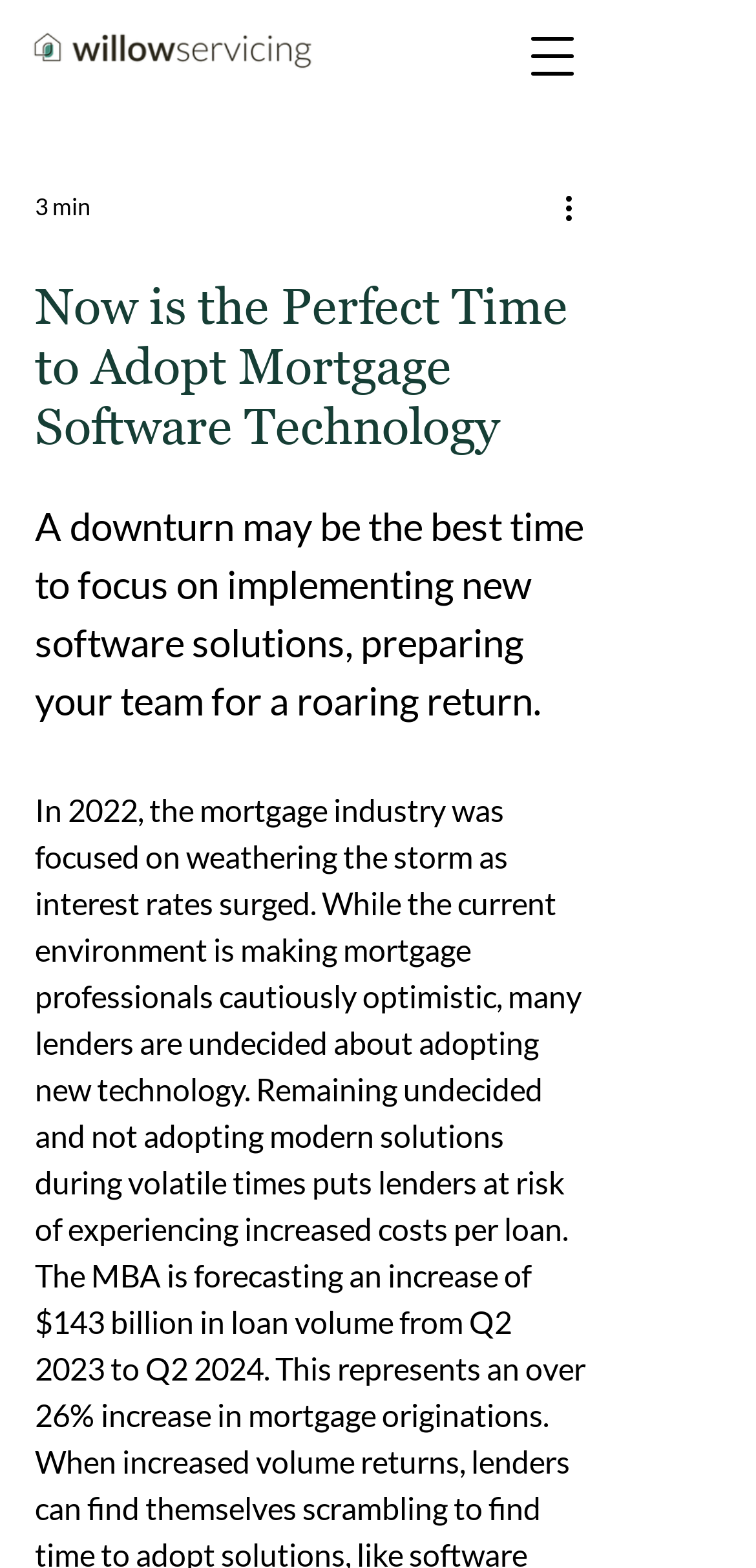Based on the image, please respond to the question with as much detail as possible:
What is the purpose of the button?

The purpose of the button is to open the navigation menu, as indicated by the button element with the text 'Open navigation menu' and bounding box coordinates [0.667, 0.005, 0.795, 0.067] at the top right corner of the webpage.